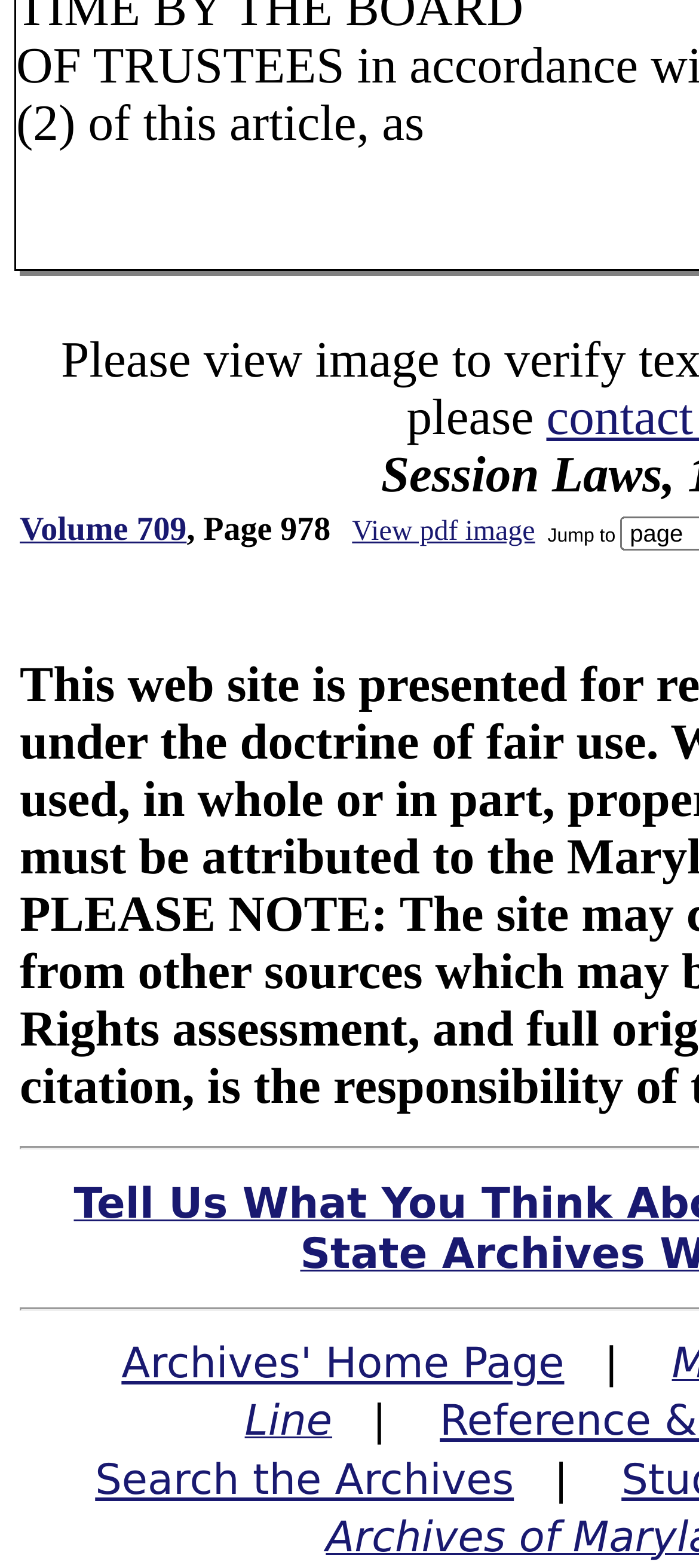Provide a one-word or one-phrase answer to the question:
How many links are there at the bottom of the page?

3